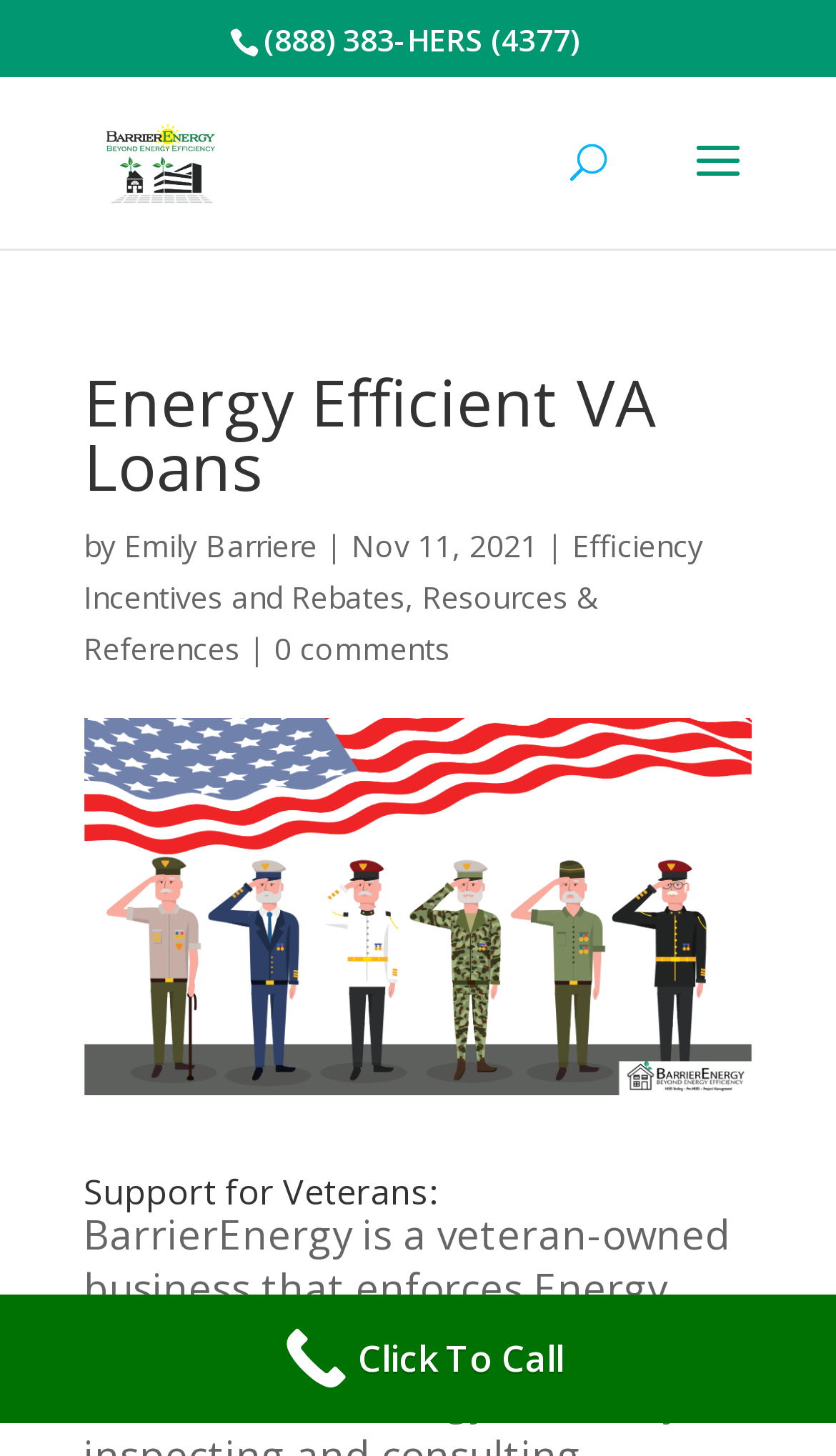Using floating point numbers between 0 and 1, provide the bounding box coordinates in the format (top-left x, top-left y, bottom-right x, bottom-right y). Locate the UI element described here: About Us

None